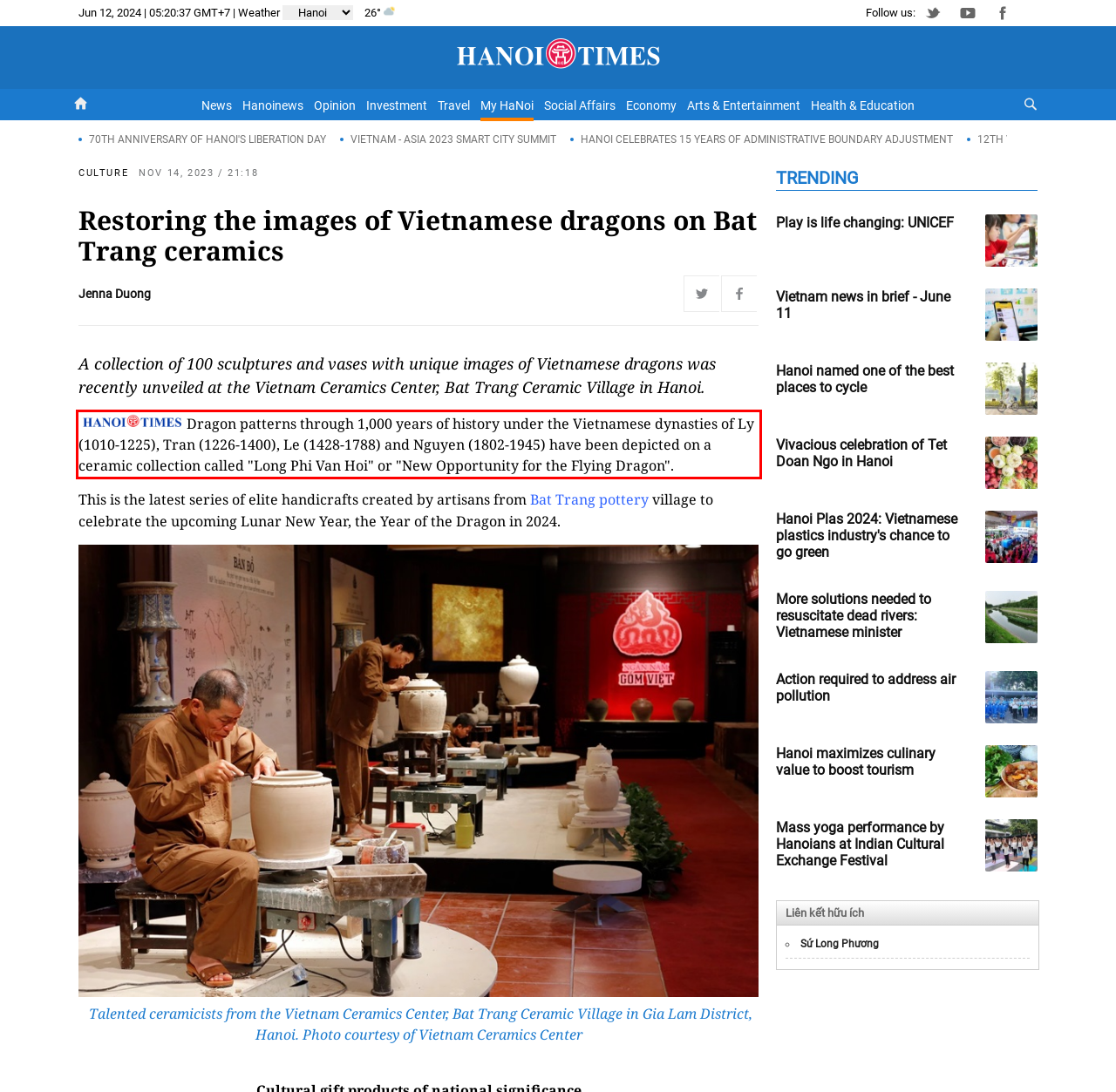Within the screenshot of the webpage, locate the red bounding box and use OCR to identify and provide the text content inside it.

Dragon patterns through 1,000 years of history under the Vietnamese dynasties of Ly (1010-1225), Tran (1226-1400), Le (1428-1788) and Nguyen (1802-1945) have been depicted on a ceramic collection called "Long Phi Van Hoi" or "New Opportunity for the Flying Dragon".